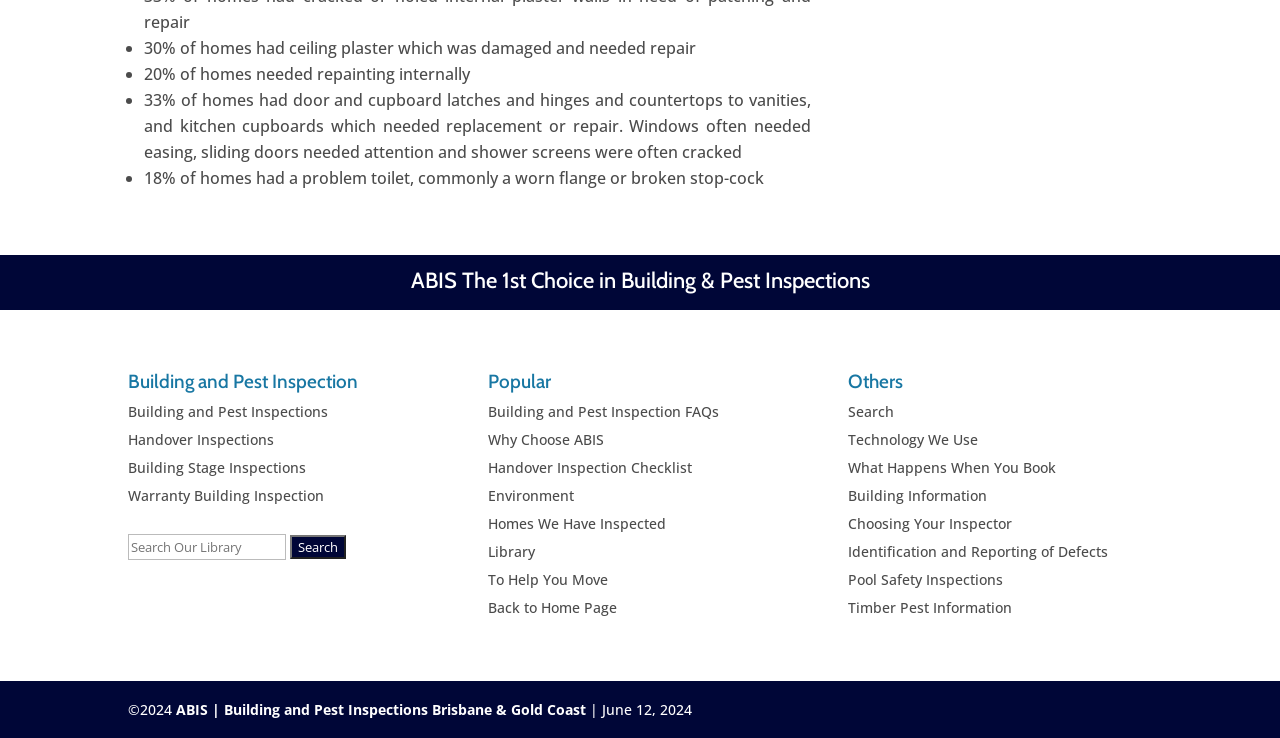Please identify the bounding box coordinates of the clickable region that I should interact with to perform the following instruction: "Search for something in the library". The coordinates should be expressed as four float numbers between 0 and 1, i.e., [left, top, right, bottom].

[0.1, 0.723, 0.27, 0.758]